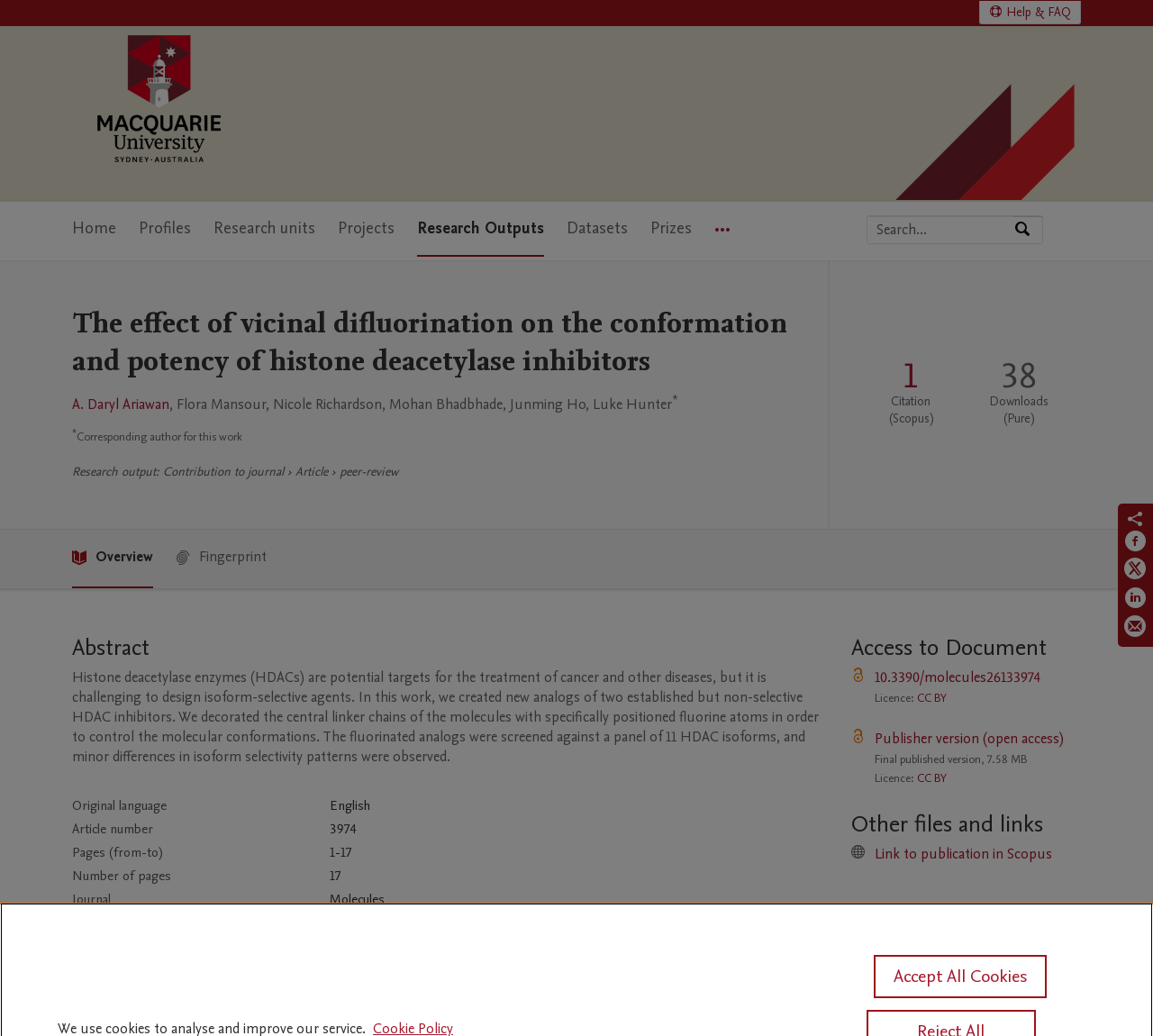Find the bounding box coordinates of the UI element according to this description: "Feedback".

None